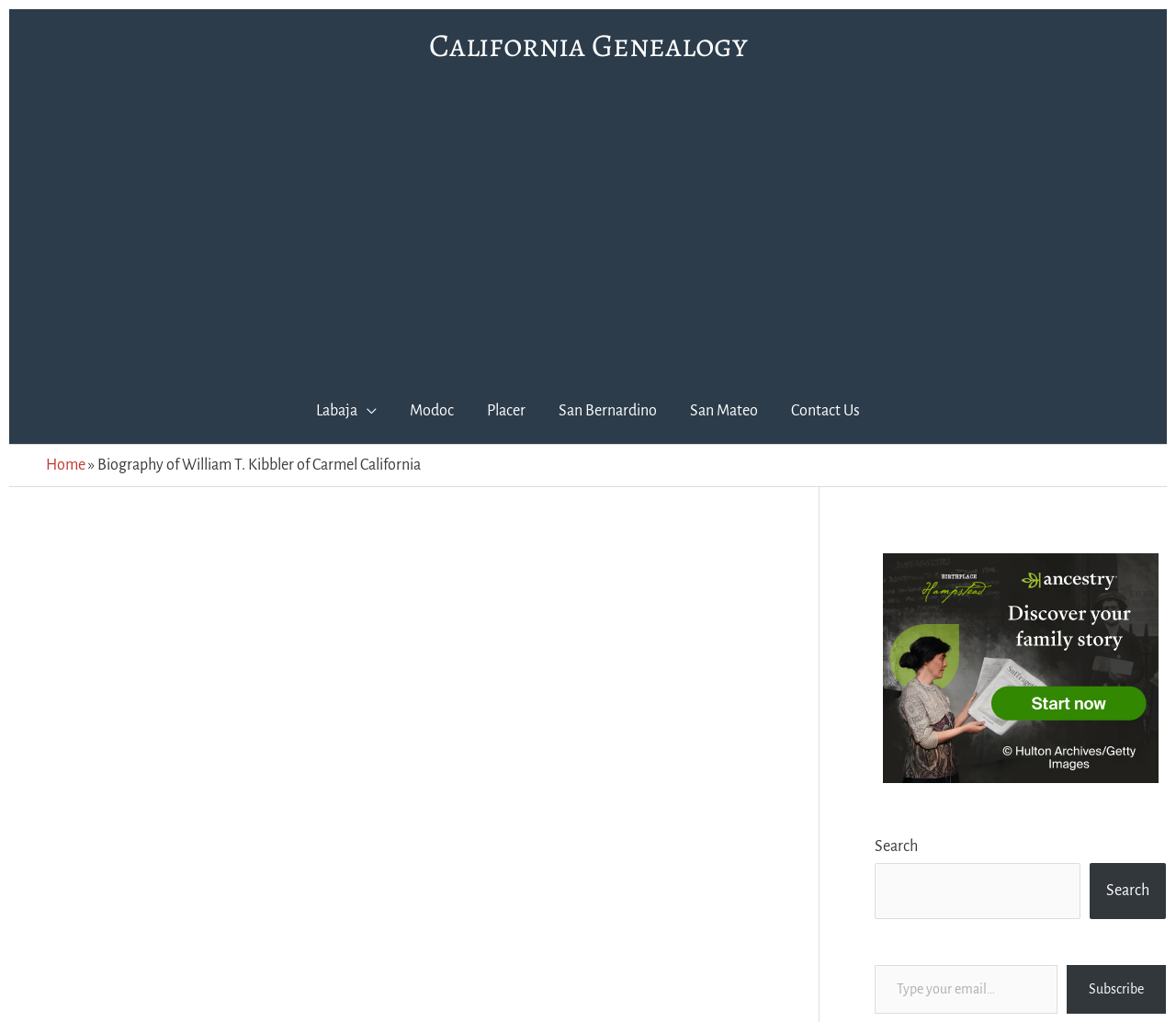Based on the image, give a detailed response to the question: What is the location of William T. Kibbler's residence?

According to the biography, William T. Kibbler lives on Eighth street, near Ocean avenue, which is the location of his residence.